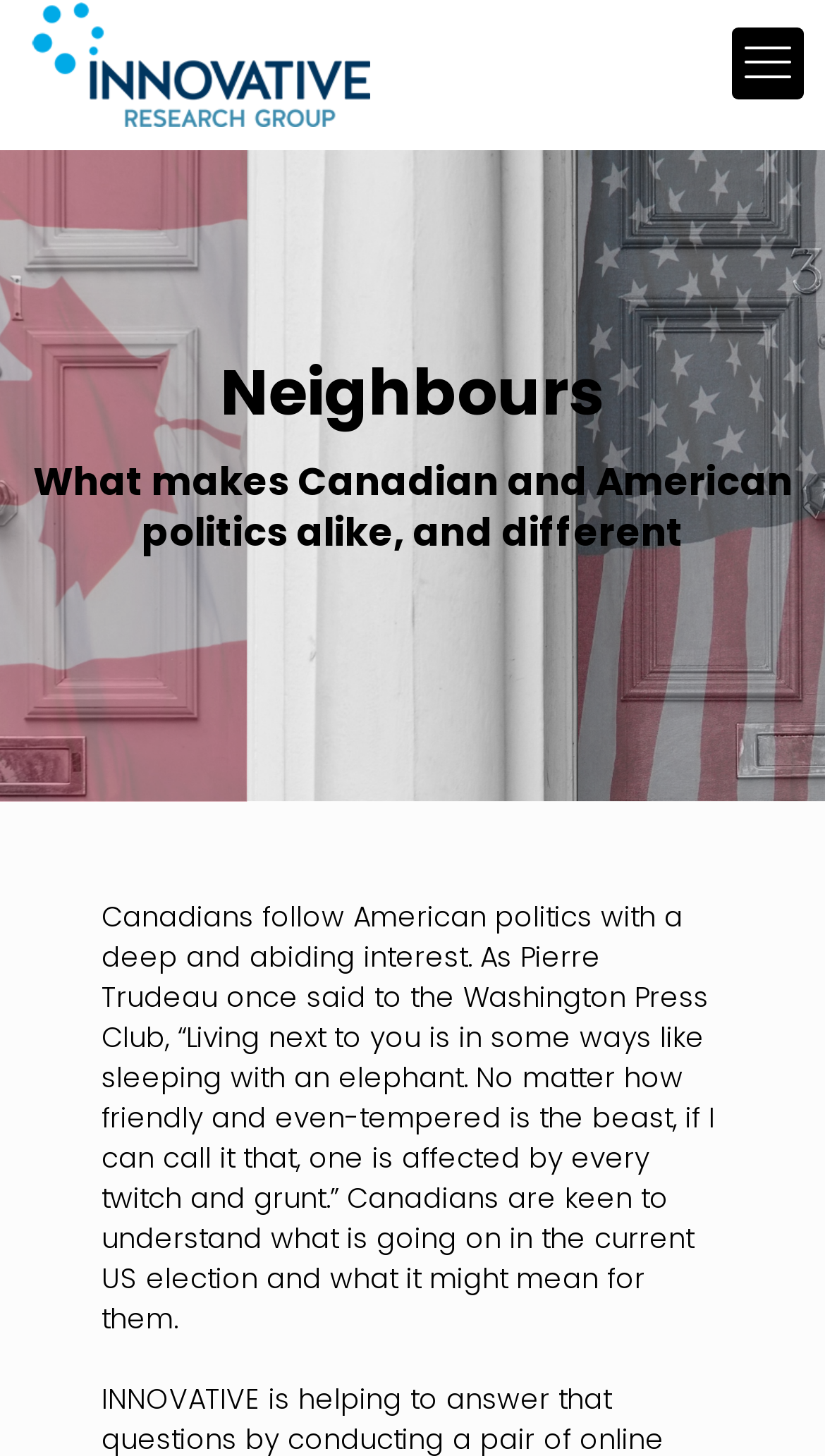Please provide a one-word or short phrase answer to the question:
What is the purpose of the research group?

To understand politics